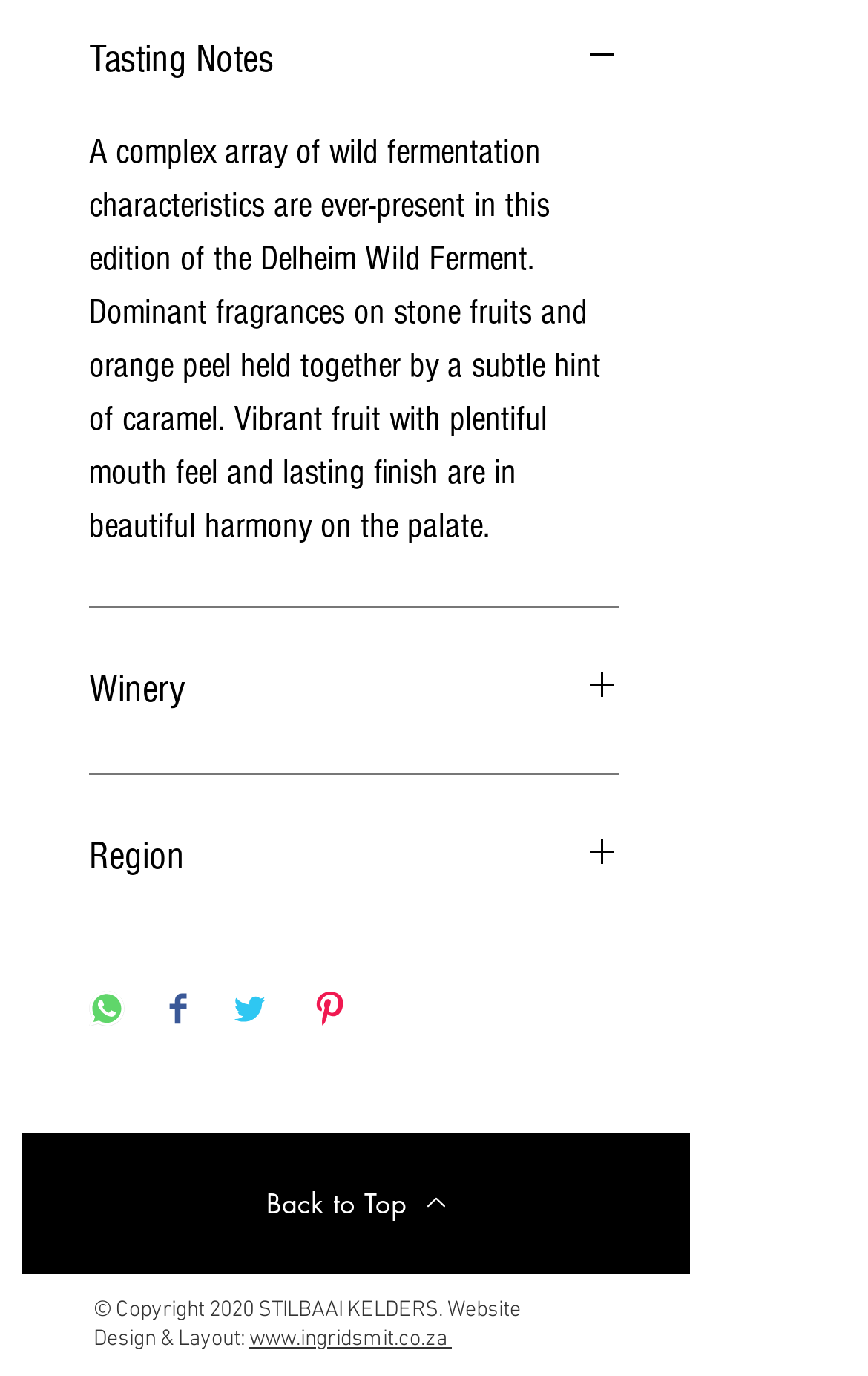Kindly respond to the following question with a single word or a brief phrase: 
How many share buttons are available?

4